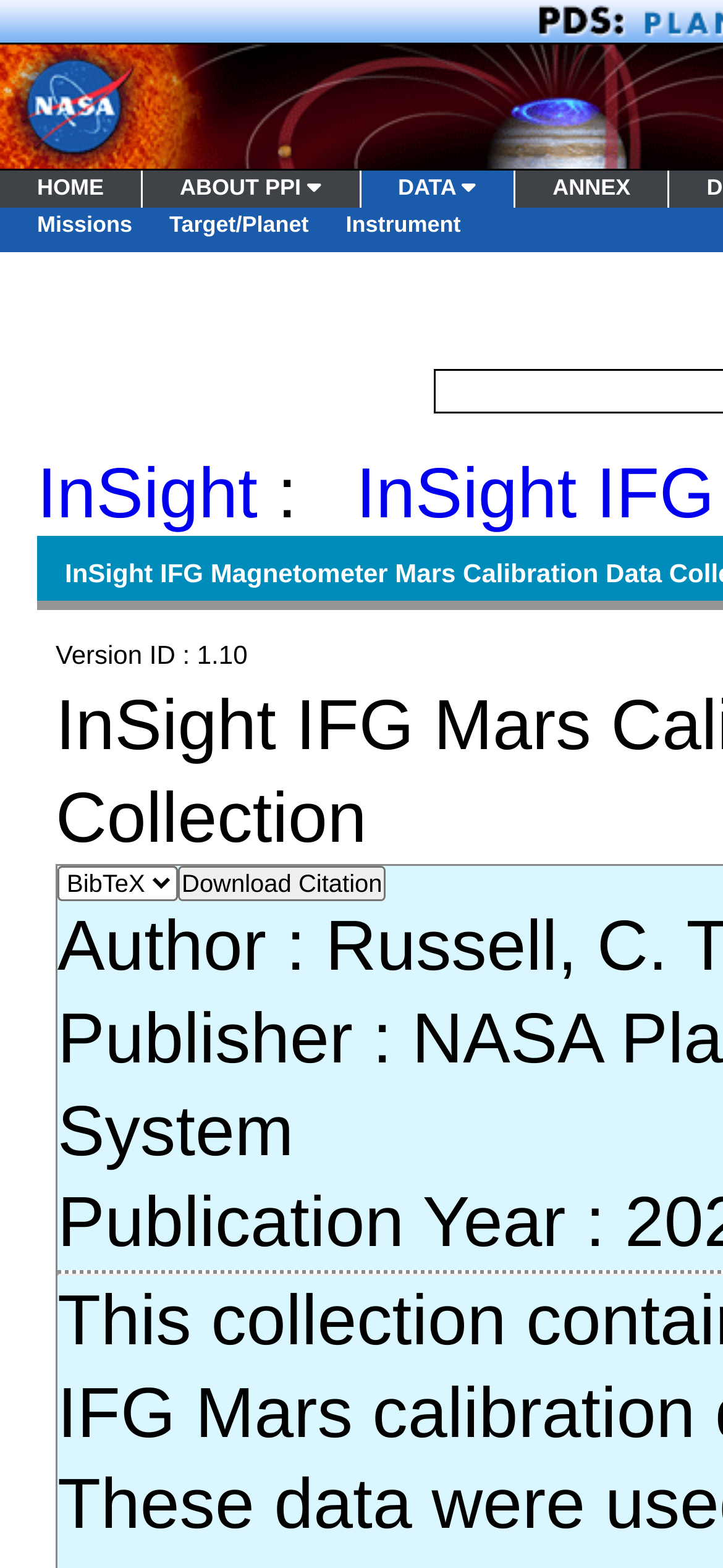Please identify the bounding box coordinates of where to click in order to follow the instruction: "go to missions".

[0.026, 0.135, 0.209, 0.151]